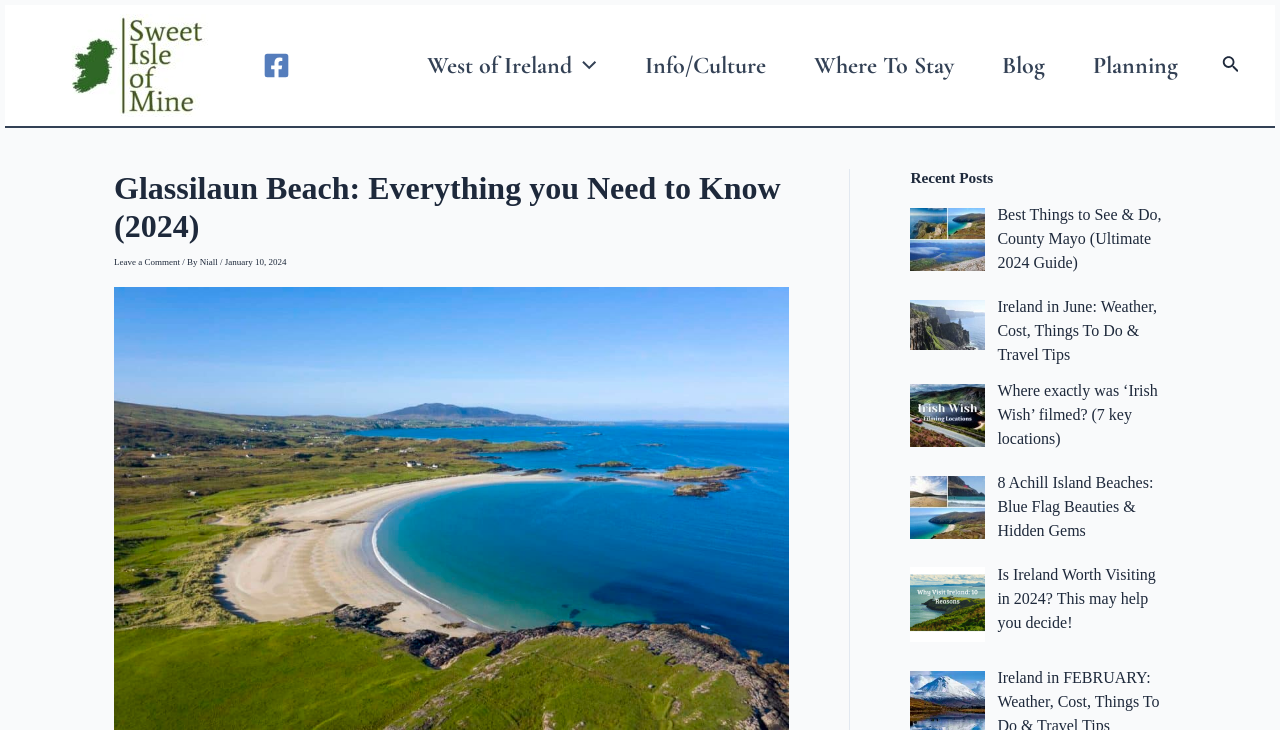What is the bounding box coordinate of the 'Search icon link'?
Answer the question with just one word or phrase using the image.

[0.955, 0.072, 0.969, 0.108]